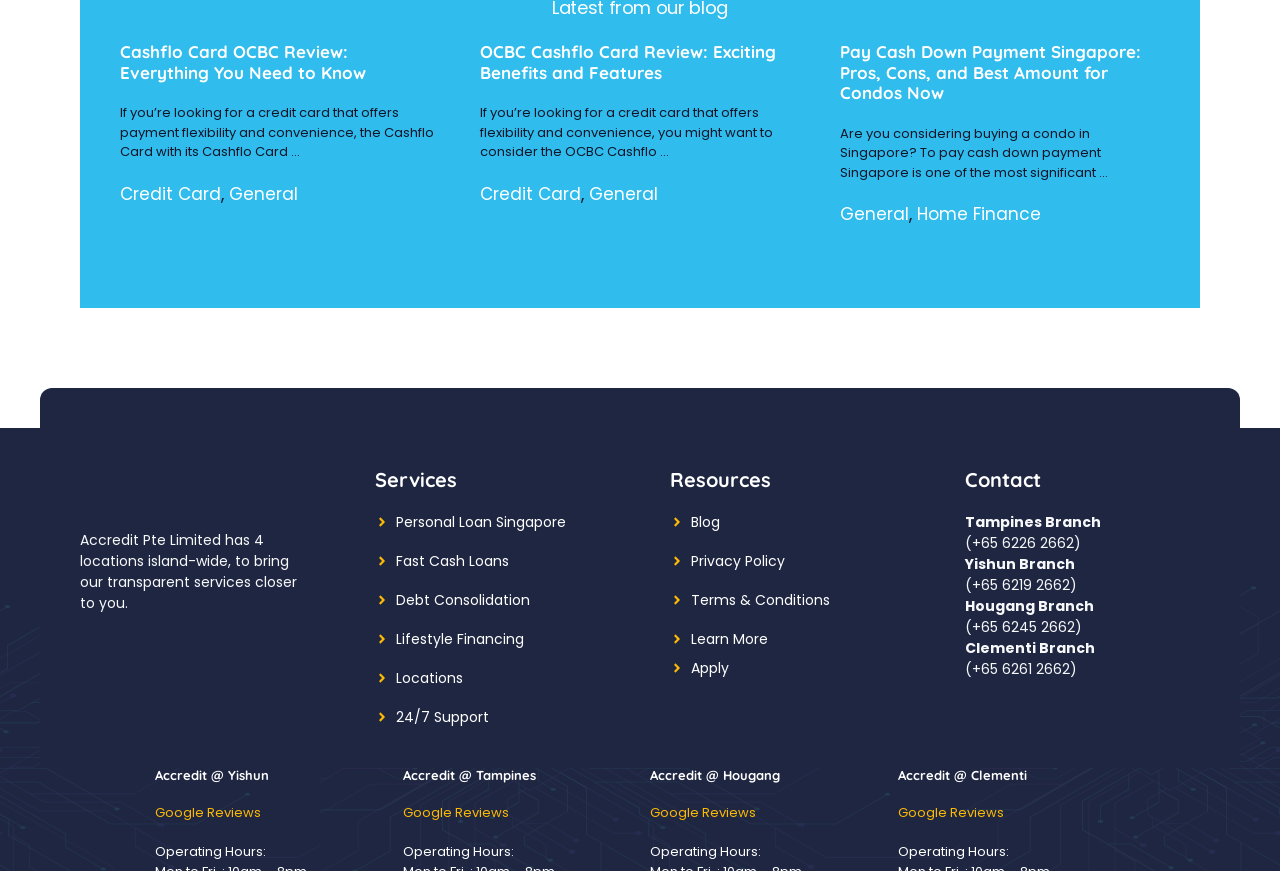Locate the bounding box coordinates of the clickable area needed to fulfill the instruction: "Read about Pay Cash Down Payment Singapore".

[0.656, 0.047, 0.891, 0.118]